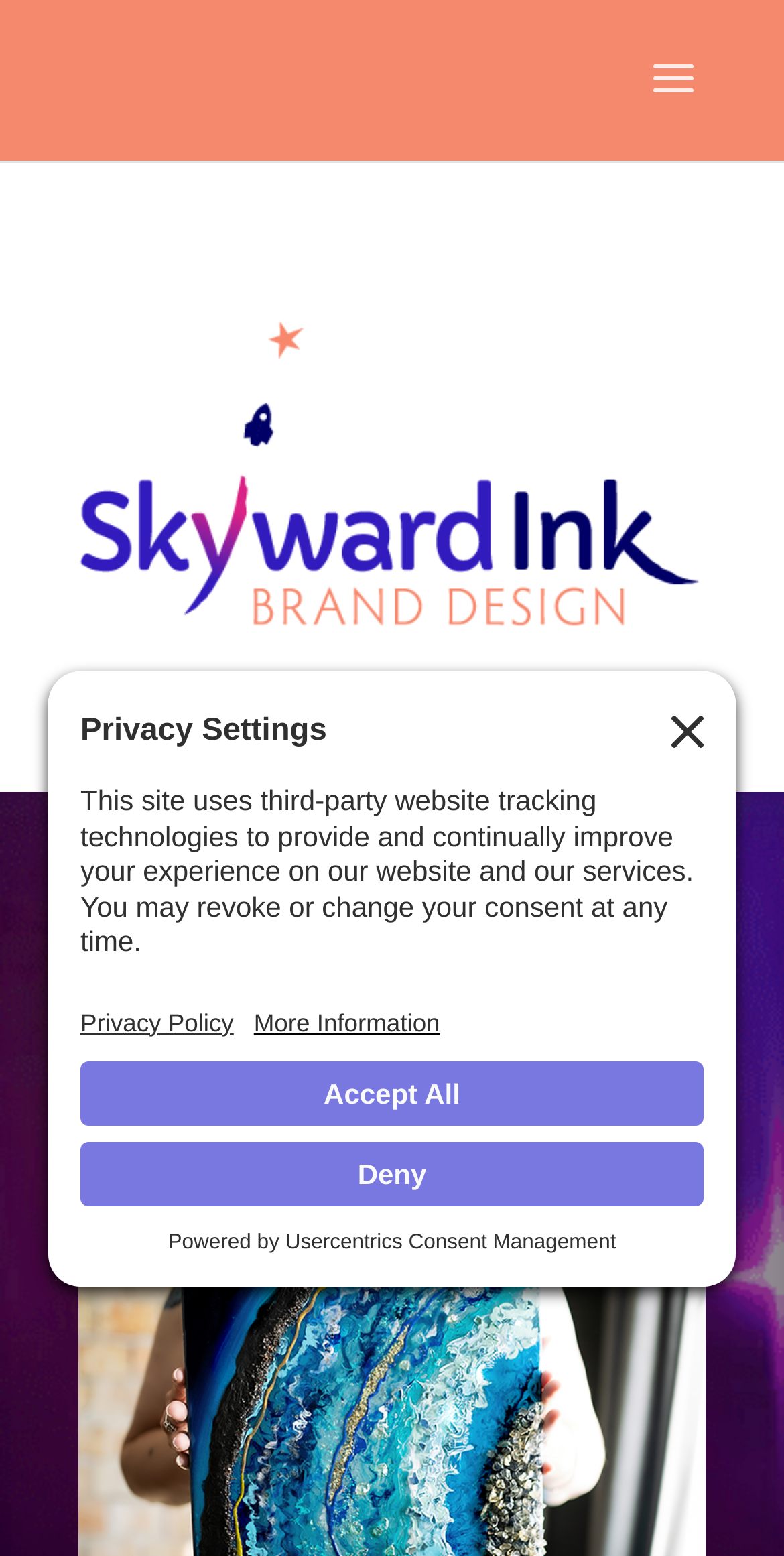What is the purpose of the privacy settings dialog?
Could you answer the question in a detailed manner, providing as much information as possible?

The purpose of the privacy settings dialog can be inferred from the text within the dialog element which states 'This site uses third-party website tracking technologies to provide and continually improve your experience on our website and our services'.